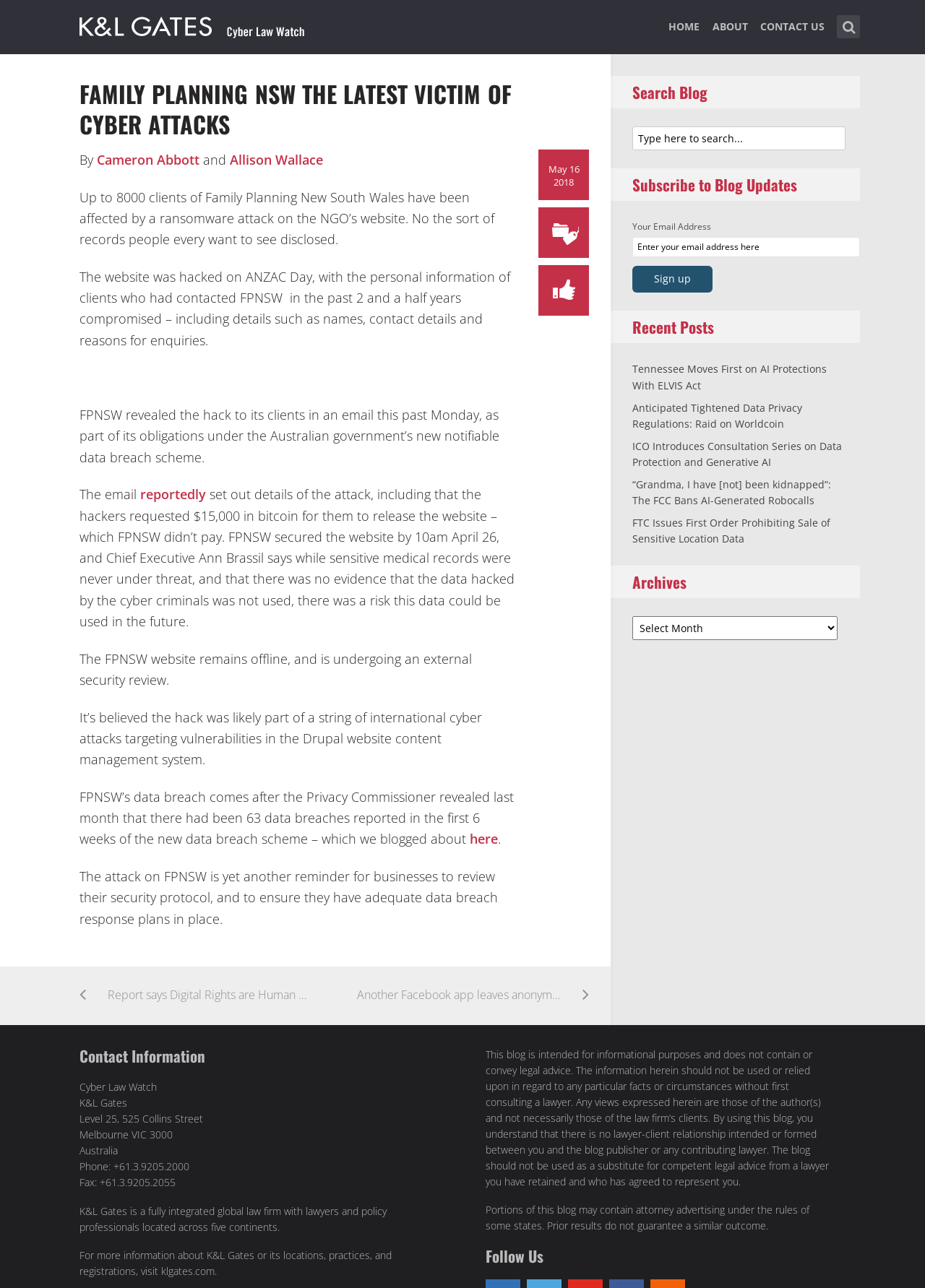What is the topic of the latest article?
Based on the image, please offer an in-depth response to the question.

The answer can be found in the article's content, specifically in the heading 'FAMILY PLANNING NSW THE LATEST VICTIM OF CYBER ATTACKS', which indicates that the latest article is about the cyber attack on Family Planning NSW.